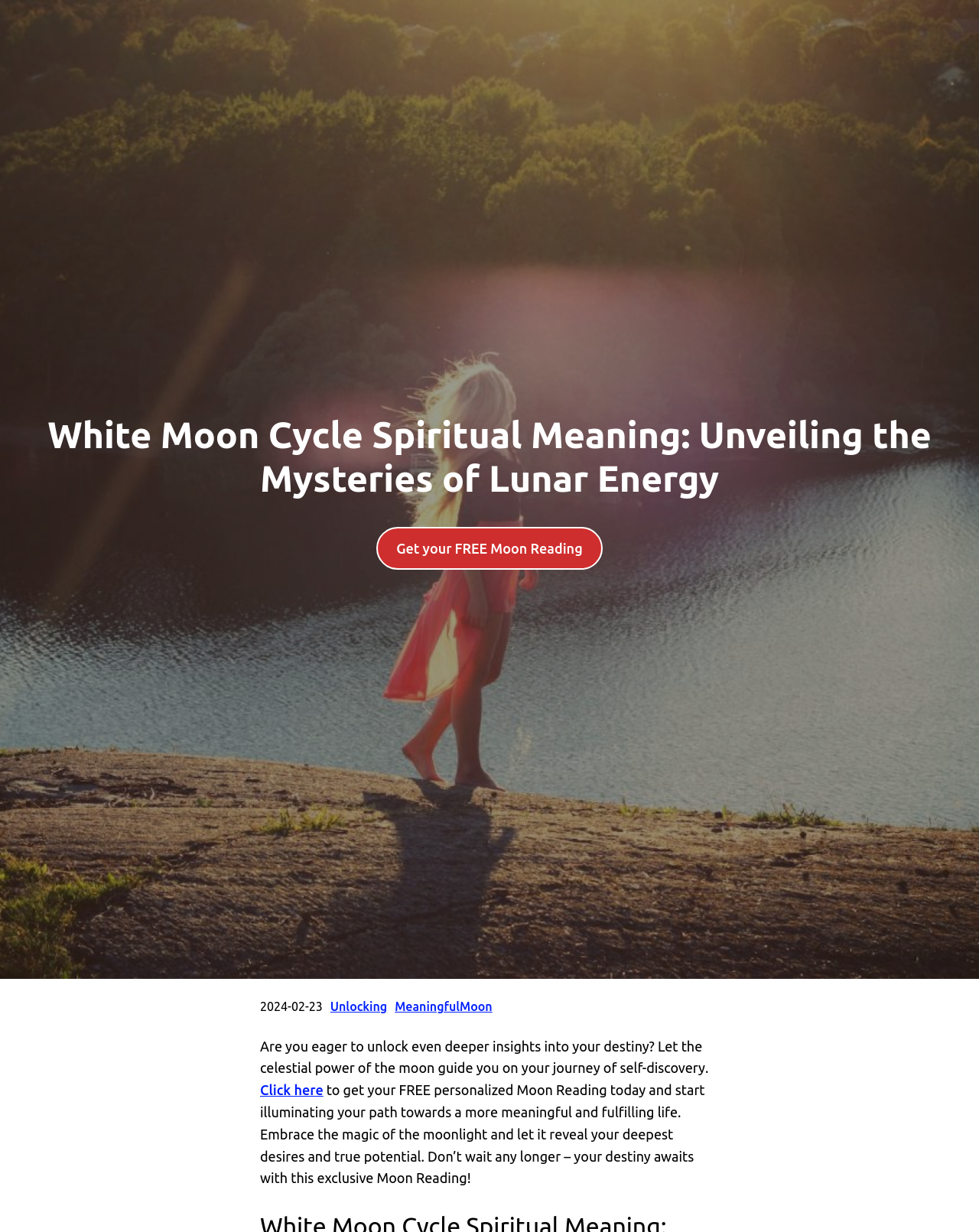Please reply to the following question with a single word or a short phrase:
What is the purpose of the 'Click here' link?

Get a FREE Moon Reading